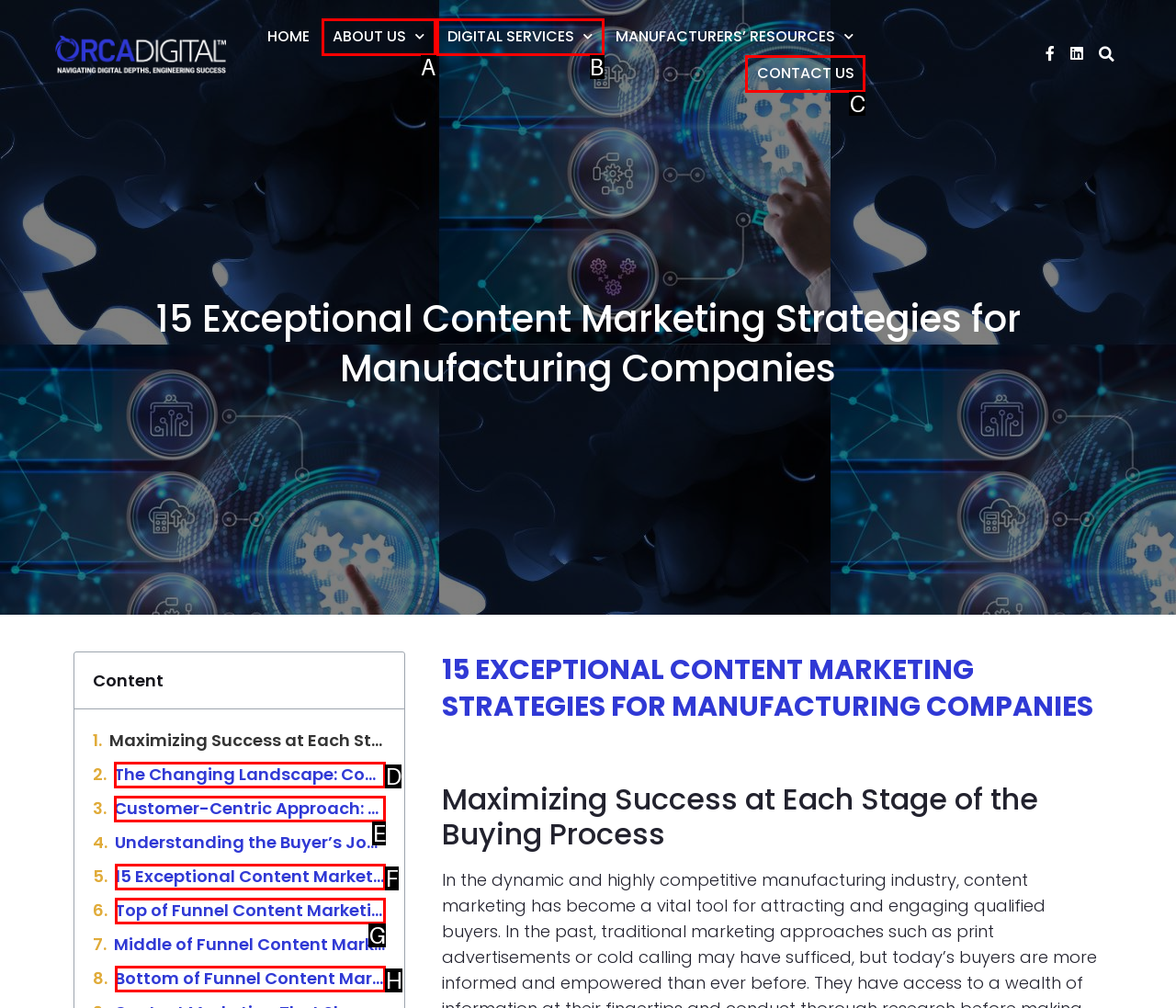Select the option that corresponds to the description: 15 Exceptional Content Marketing Strategies
Respond with the letter of the matching choice from the options provided.

F